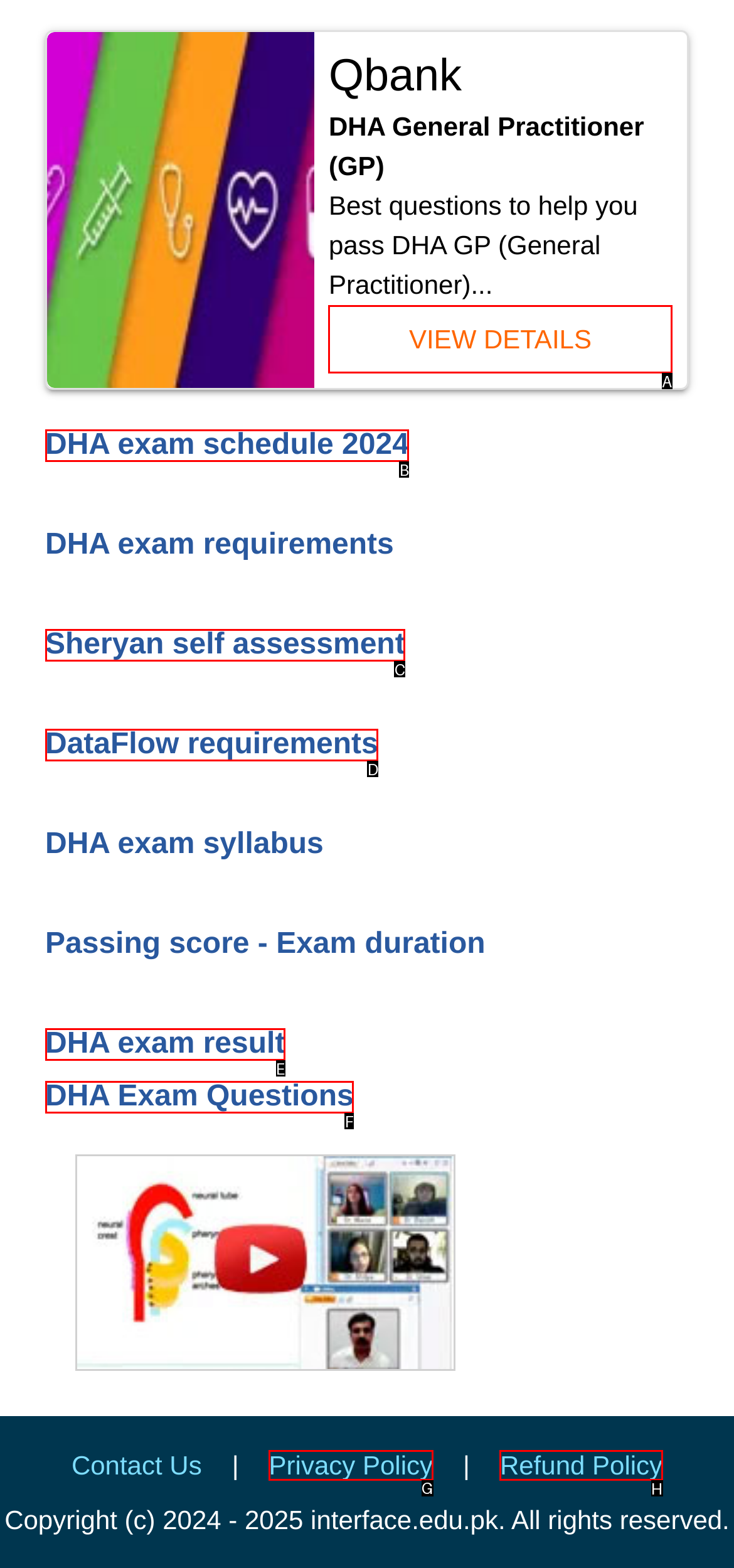Specify which UI element should be clicked to accomplish the task: Read the Privacy Policy. Answer with the letter of the correct choice.

G